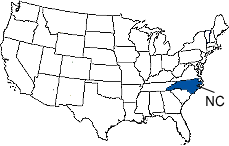Give a one-word or phrase response to the following question: What are two area codes mentioned in the context of North Carolina?

336 and 743